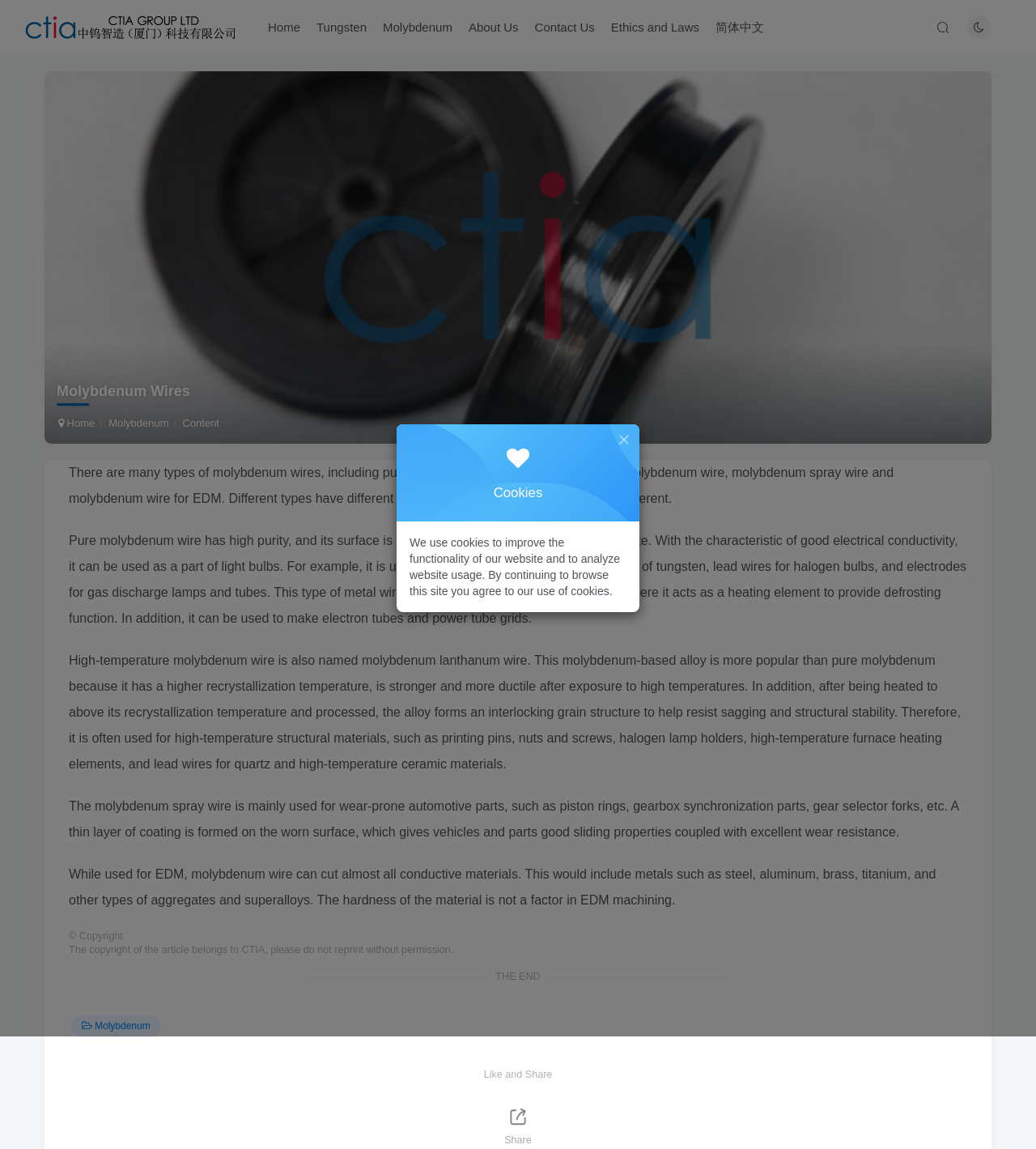What is the copyright notice on the webpage?
Look at the image and provide a detailed response to the question.

The webpage displays a copyright notice stating that the article belongs to CTIA and should not be reprinted without permission.